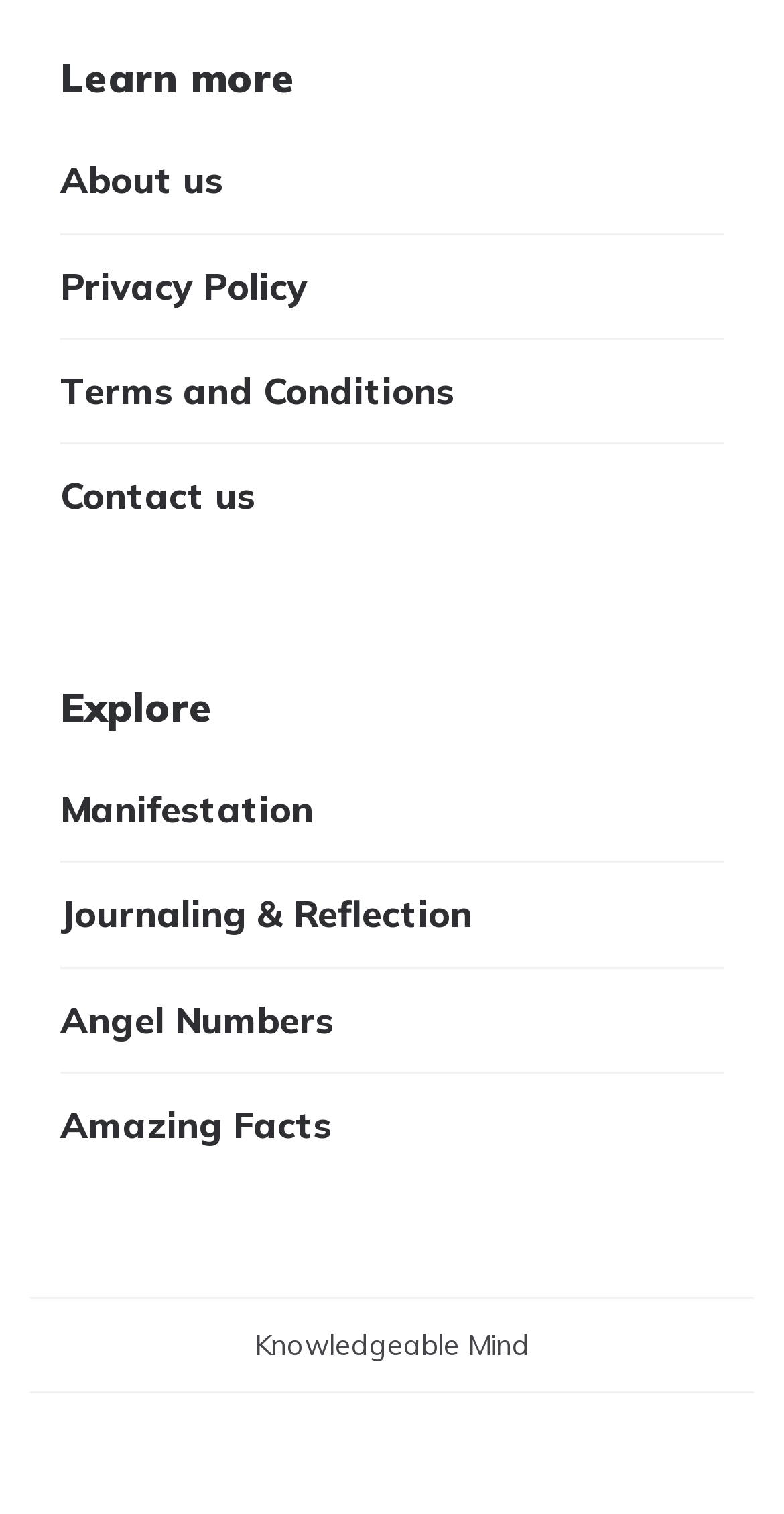Identify the bounding box coordinates for the element you need to click to achieve the following task: "Read the Privacy Policy". Provide the bounding box coordinates as four float numbers between 0 and 1, in the form [left, top, right, bottom].

[0.077, 0.155, 0.392, 0.223]